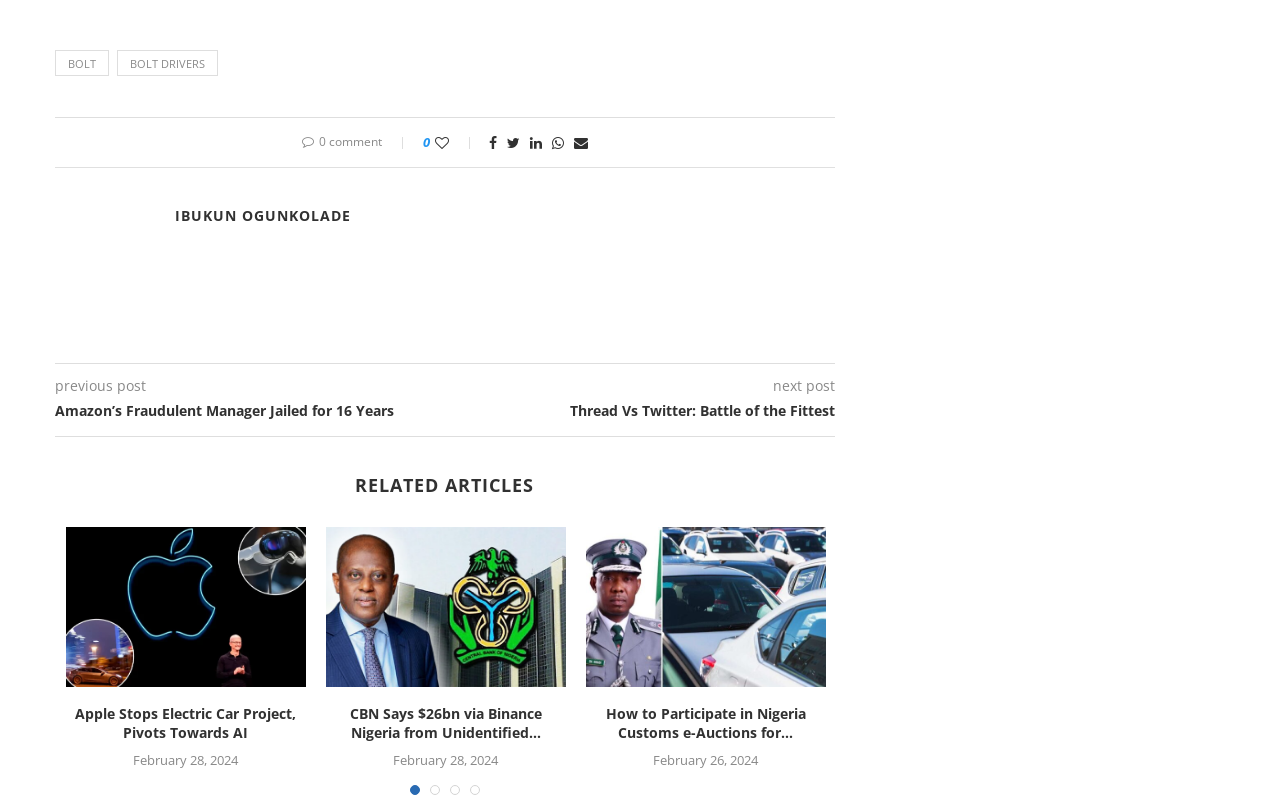Find the bounding box coordinates of the area that needs to be clicked in order to achieve the following instruction: "View the 'Understanding Bali Belly' image". The coordinates should be specified as four float numbers between 0 and 1, i.e., [left, top, right, bottom].

None